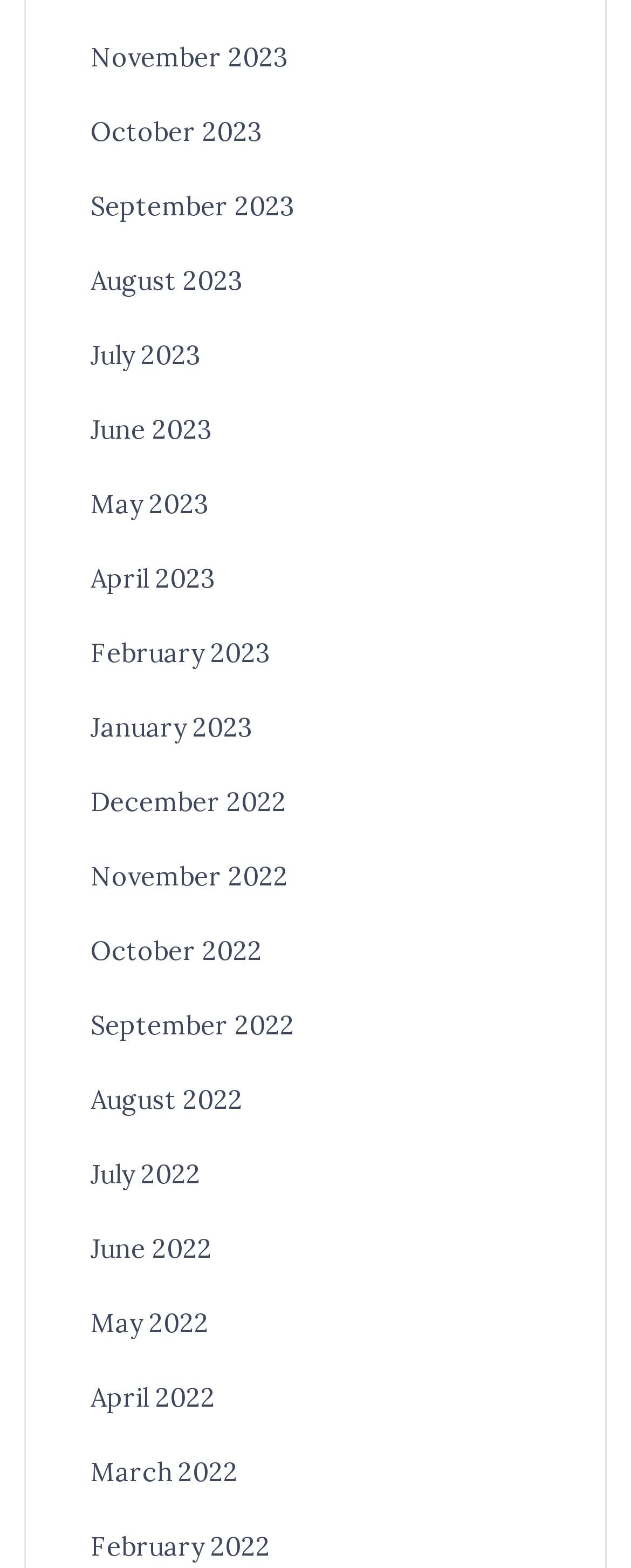Specify the bounding box coordinates of the area to click in order to follow the given instruction: "View February 2022."

[0.144, 0.976, 0.428, 0.997]